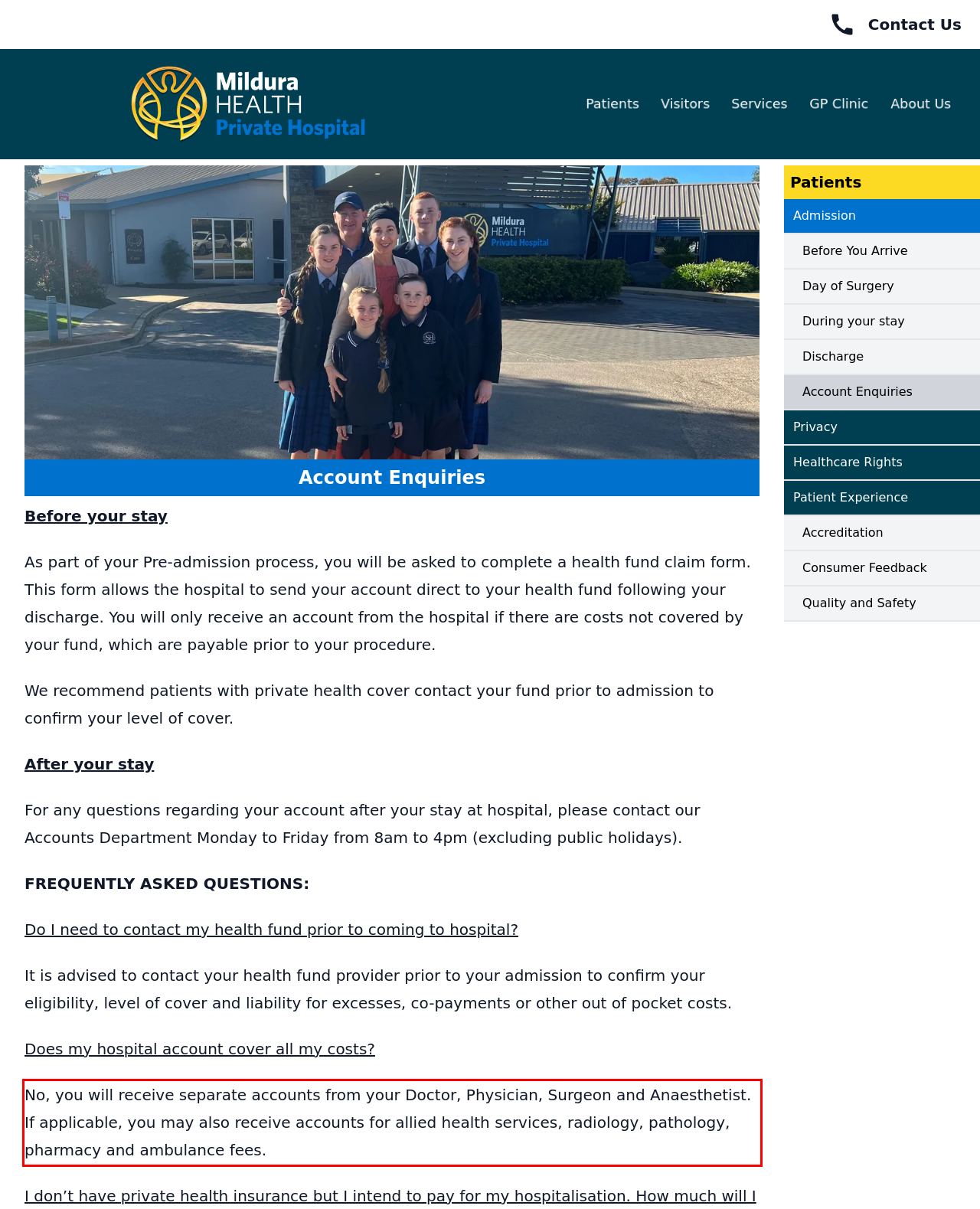Please take the screenshot of the webpage, find the red bounding box, and generate the text content that is within this red bounding box.

No, you will receive separate accounts from your Doctor, Physician, Surgeon and Anaesthetist. If applicable, you may also receive accounts for allied health services, radiology, pathology, pharmacy and ambulance fees.